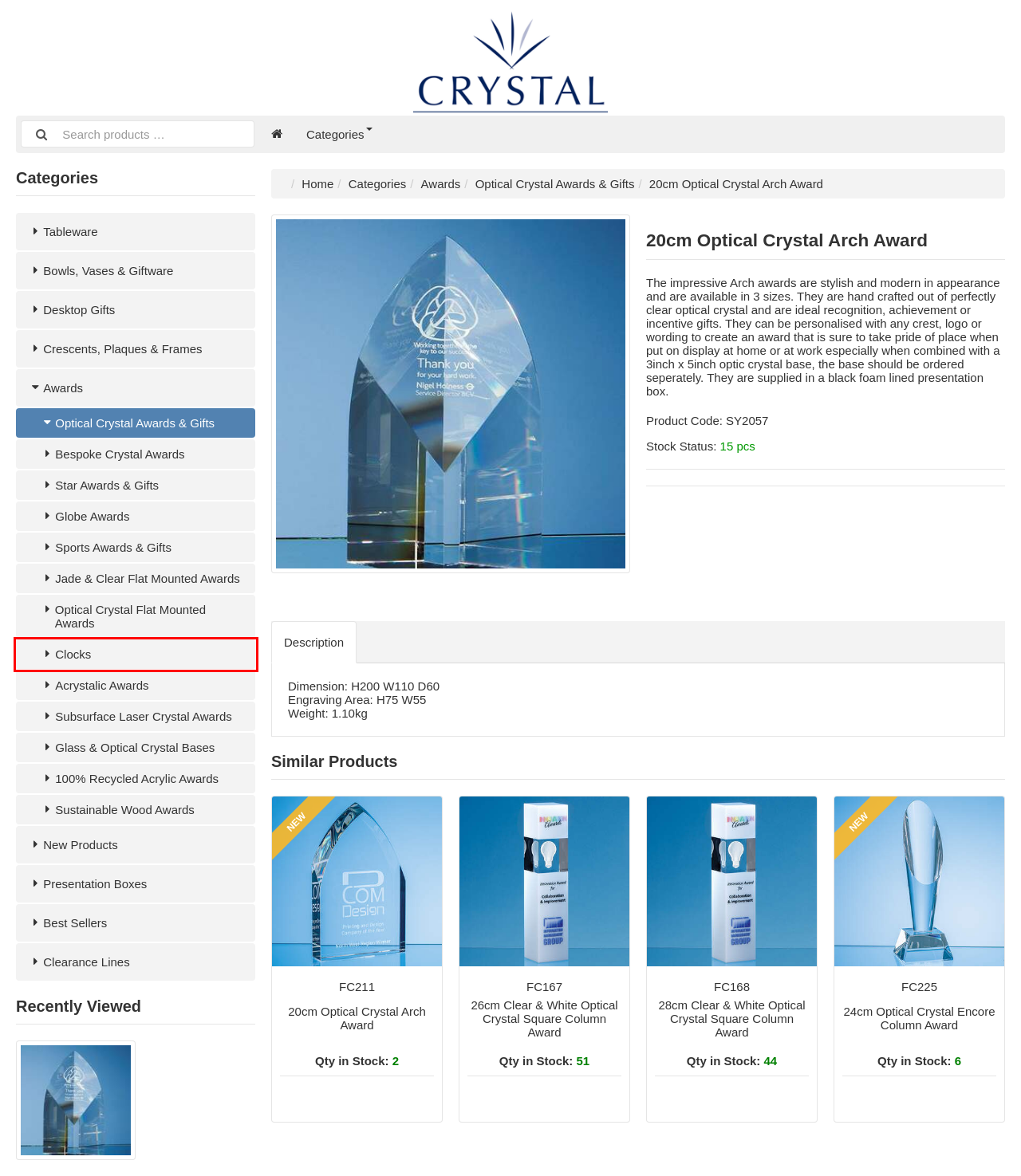Review the screenshot of a webpage containing a red bounding box around an element. Select the description that best matches the new webpage after clicking the highlighted element. The options are:
A. Sports Awards & Gifts | Crystalzero
B. Clocks | Crystalzero
C. Bowls, Vases & Giftware | Crystalzero
D. Categories | Crystalzero
E. Bespoke Crystal Awards | Crystalzero
F. 100% Recycled Acrylic Awards | Crystalzero
G. Star Awards & Gifts | Crystalzero
H. Optical Crystal Awards & Gifts | Awards | 24cm Optical Crystal Encore Column Award | Crystalzero

B